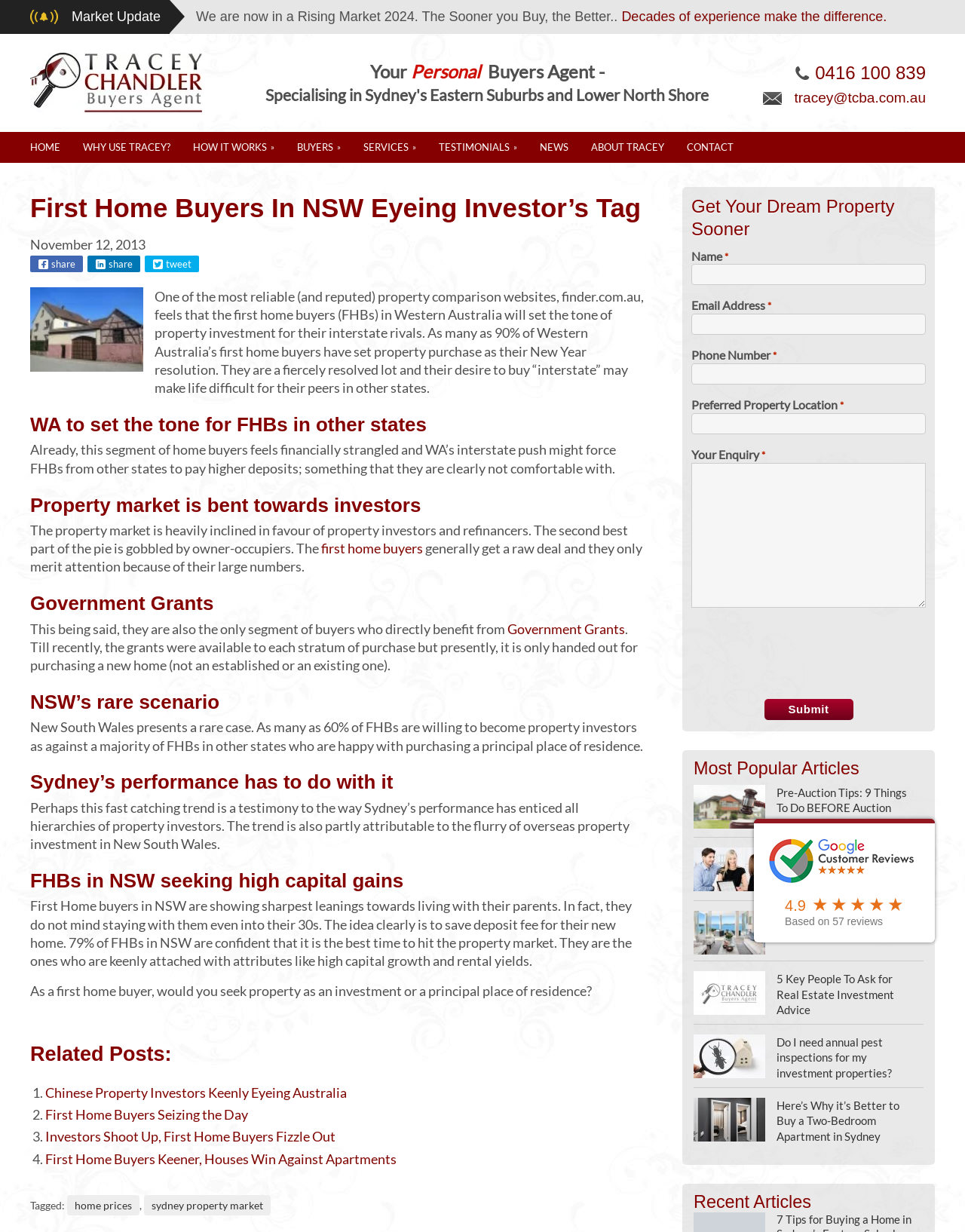Highlight the bounding box coordinates of the region I should click on to meet the following instruction: "Click the 'Submit' button".

[0.792, 0.567, 0.884, 0.584]